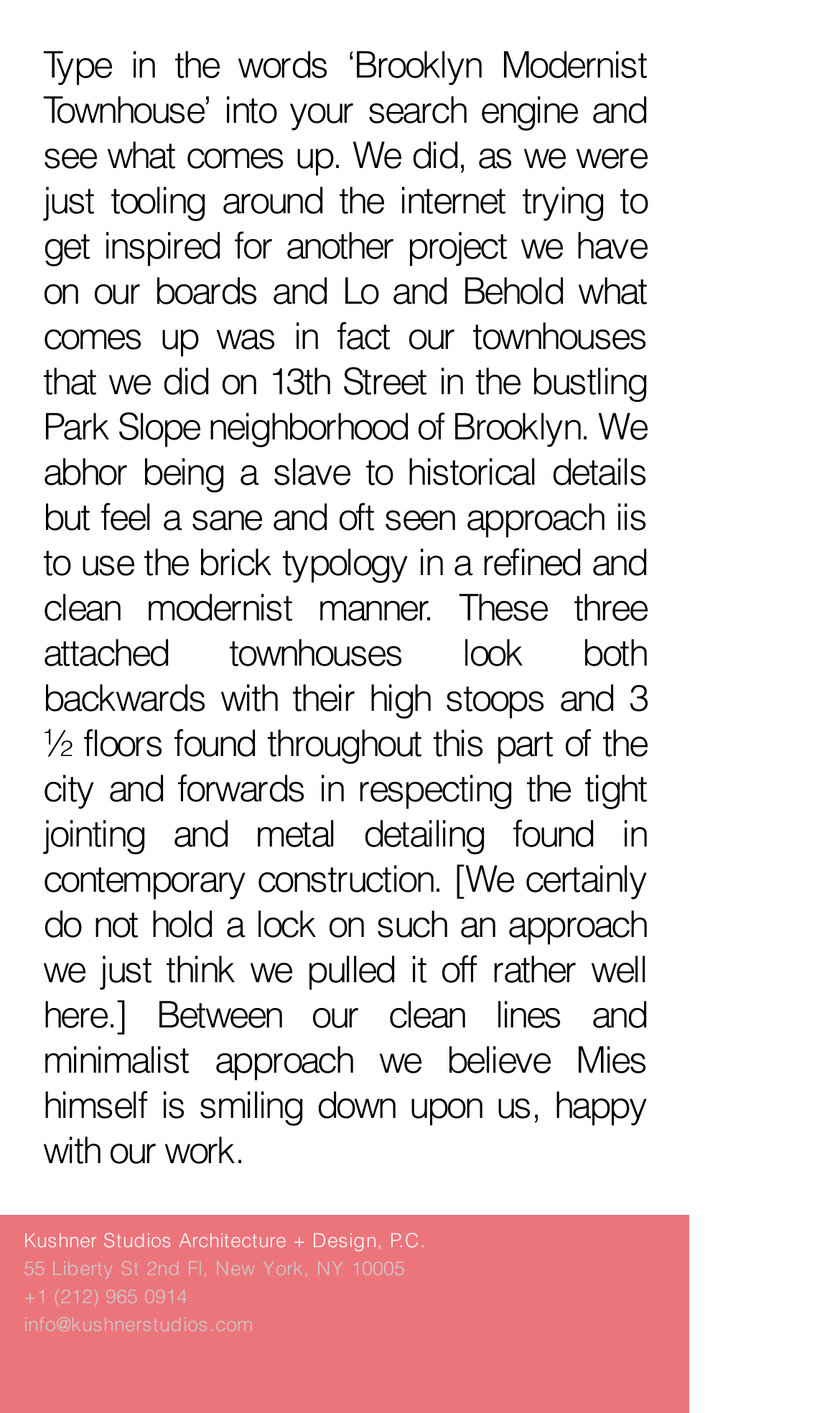What social media platforms does the firm have?
Ensure your answer is thorough and detailed.

I found the answer by looking at the list element that contains the social media links. The links 'Instagram', 'Facebook', 'LinkedIn', 'Twitter', and 'YouTube' are part of the list element, which suggests that the firm has a presence on these social media platforms.